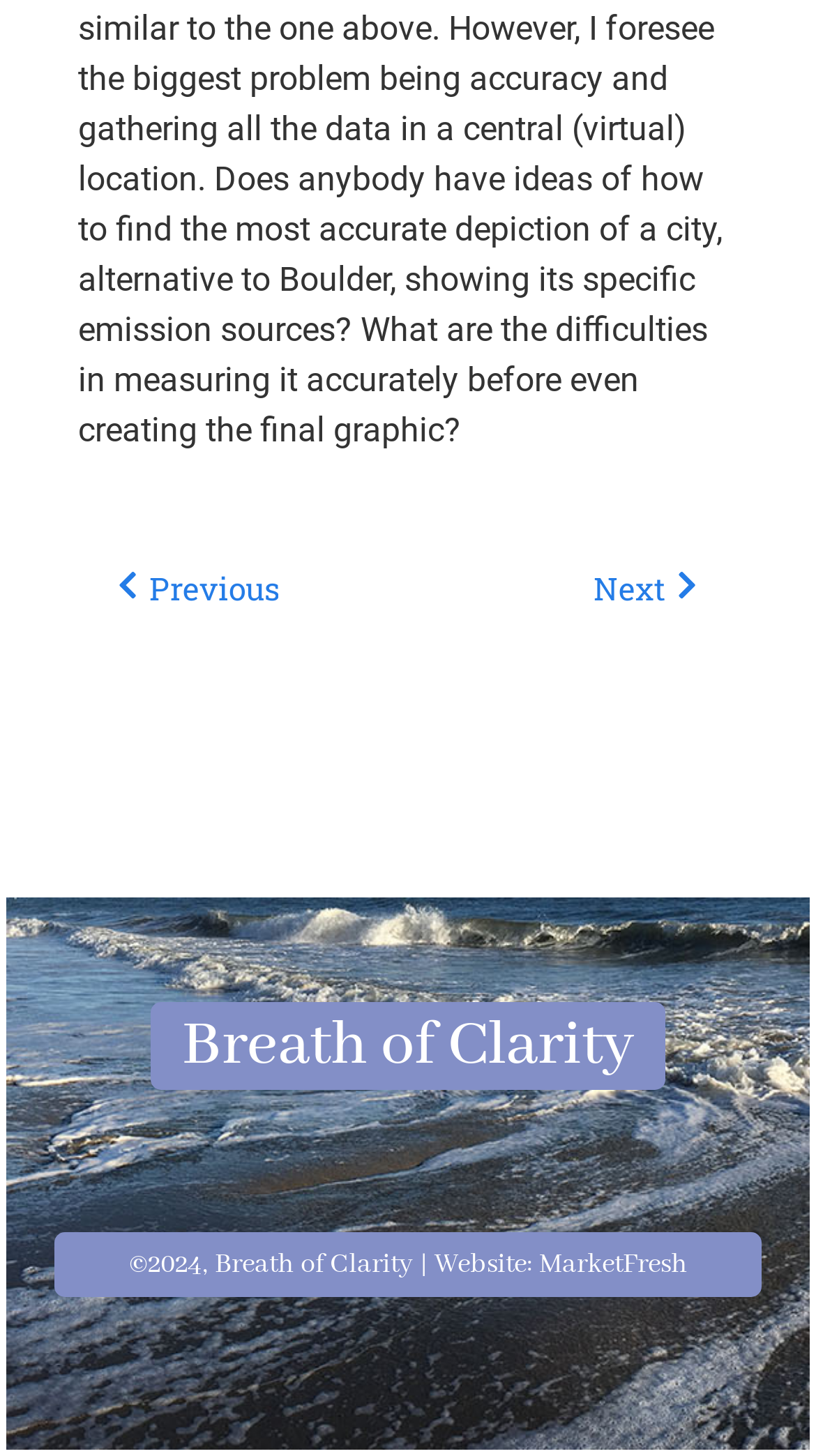Provide the bounding box coordinates for the UI element that is described by this text: "Breath of Clarity". The coordinates should be in the form of four float numbers between 0 and 1: [left, top, right, bottom].

[0.223, 0.691, 0.777, 0.746]